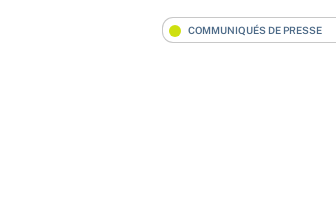Compose an extensive description of the image.

This image features a label reading "COMMUNIQUÉS DE PRESSE," indicating that it is part of a section dedicated to press releases. The label is visually marked with a yellow dot, suggesting it denotes an area of importance or new updates regarding press communications. The layout implies this label serves to categorize or highlight a specific group of articles related to recent news or announcements, making it easier for users to identify and navigate to relevant content on the website.